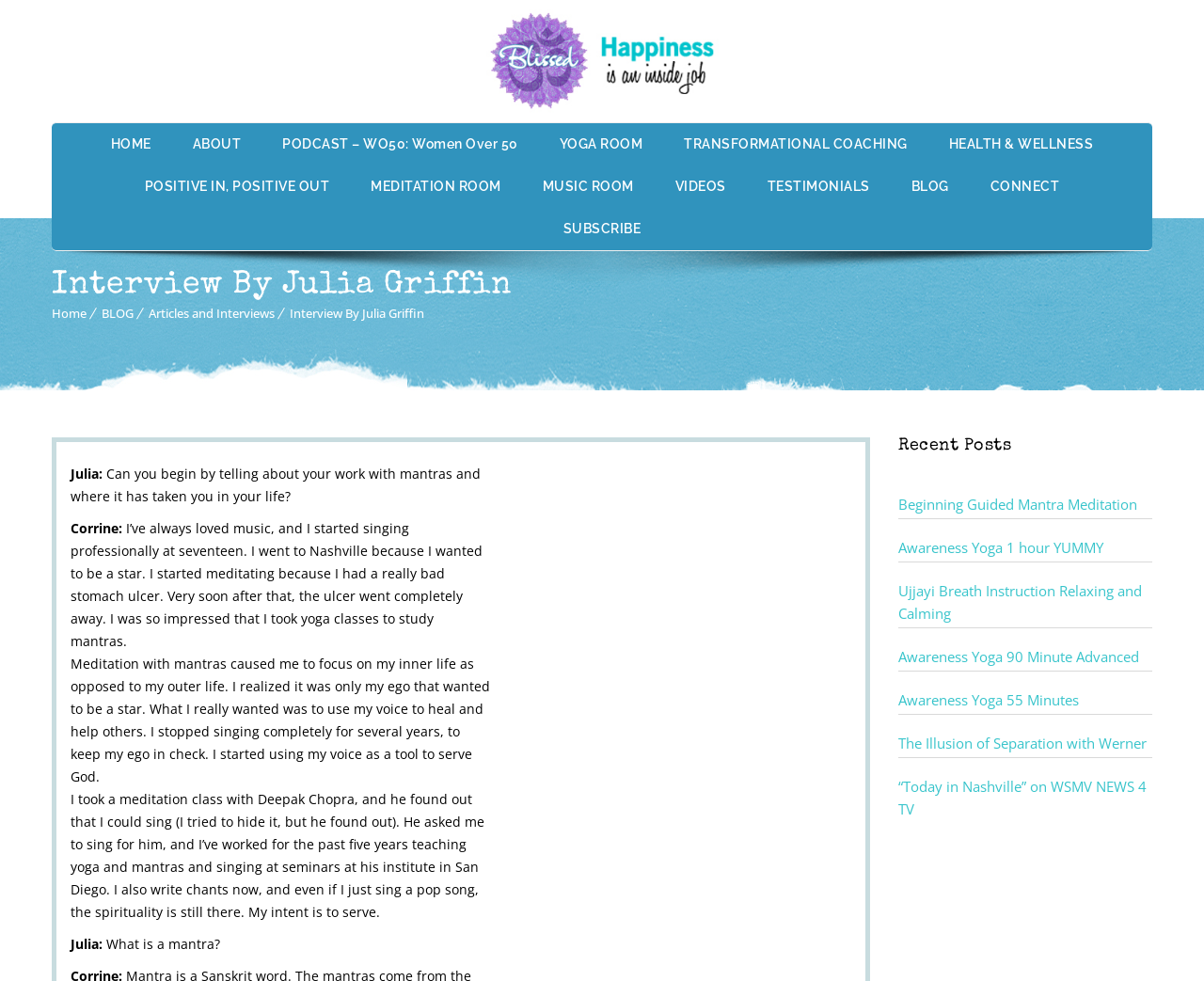Given the webpage screenshot, identify the bounding box of the UI element that matches this description: "CONNECT".

[0.807, 0.169, 0.896, 0.212]